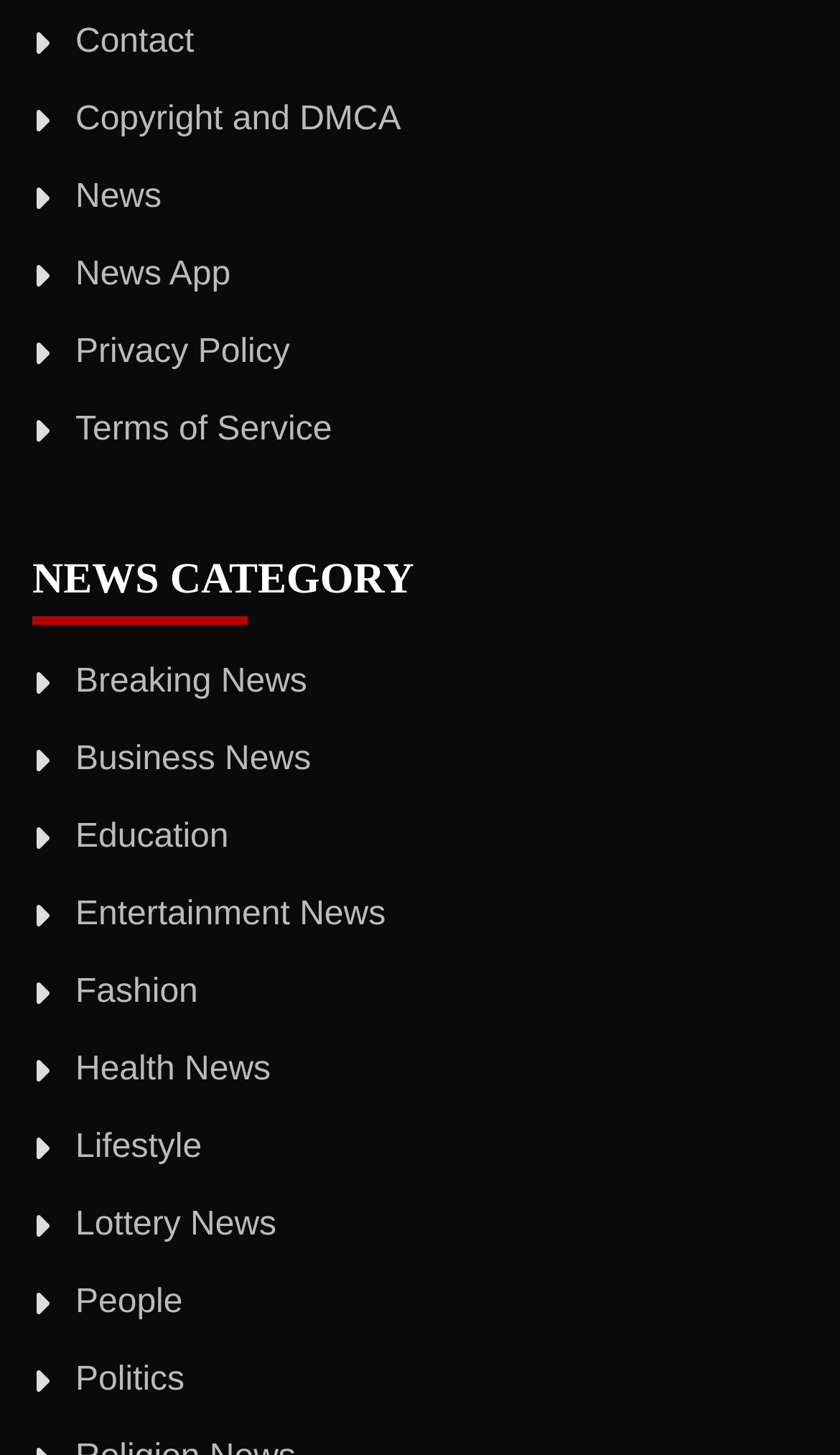Identify the bounding box coordinates of the section to be clicked to complete the task described by the following instruction: "read politics news". The coordinates should be four float numbers between 0 and 1, formatted as [left, top, right, bottom].

[0.09, 0.935, 0.22, 0.96]